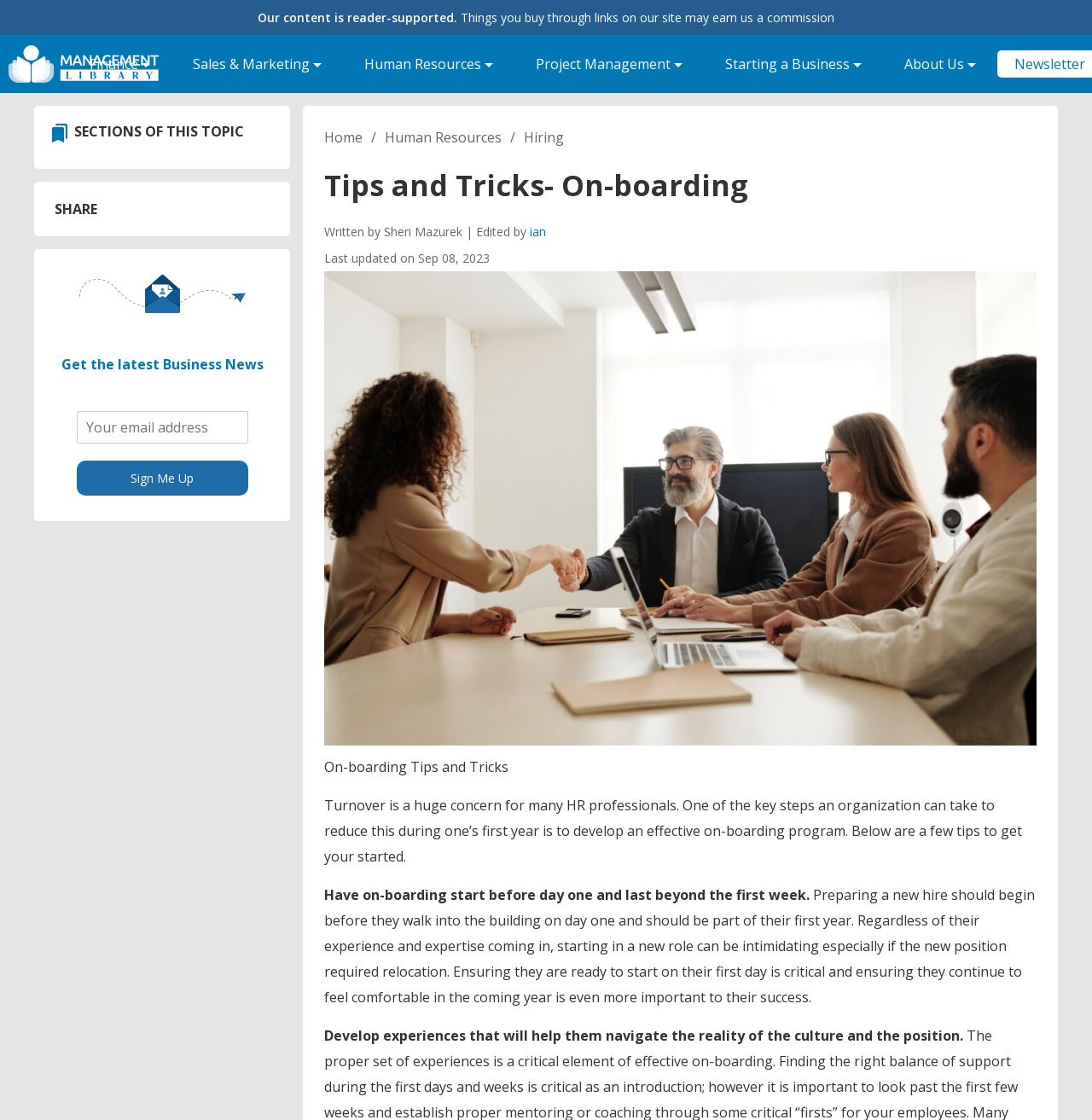What is the role of the link 'Human Resources' in the breadcrumb navigation?
Answer the question based on the image using a single word or a brief phrase.

Indicates current section